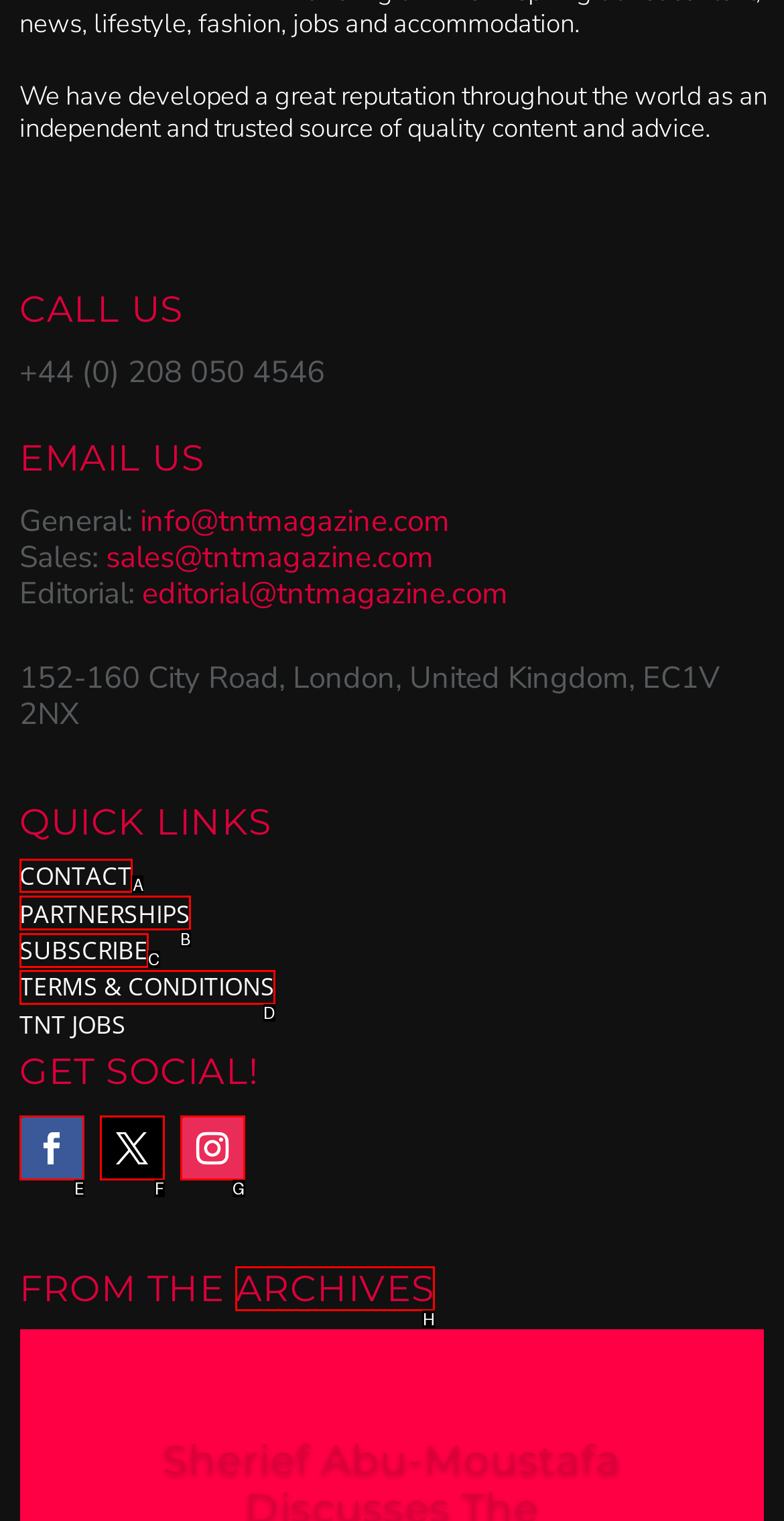Which HTML element should be clicked to complete the following task: Visit the contact page?
Answer with the letter corresponding to the correct choice.

A